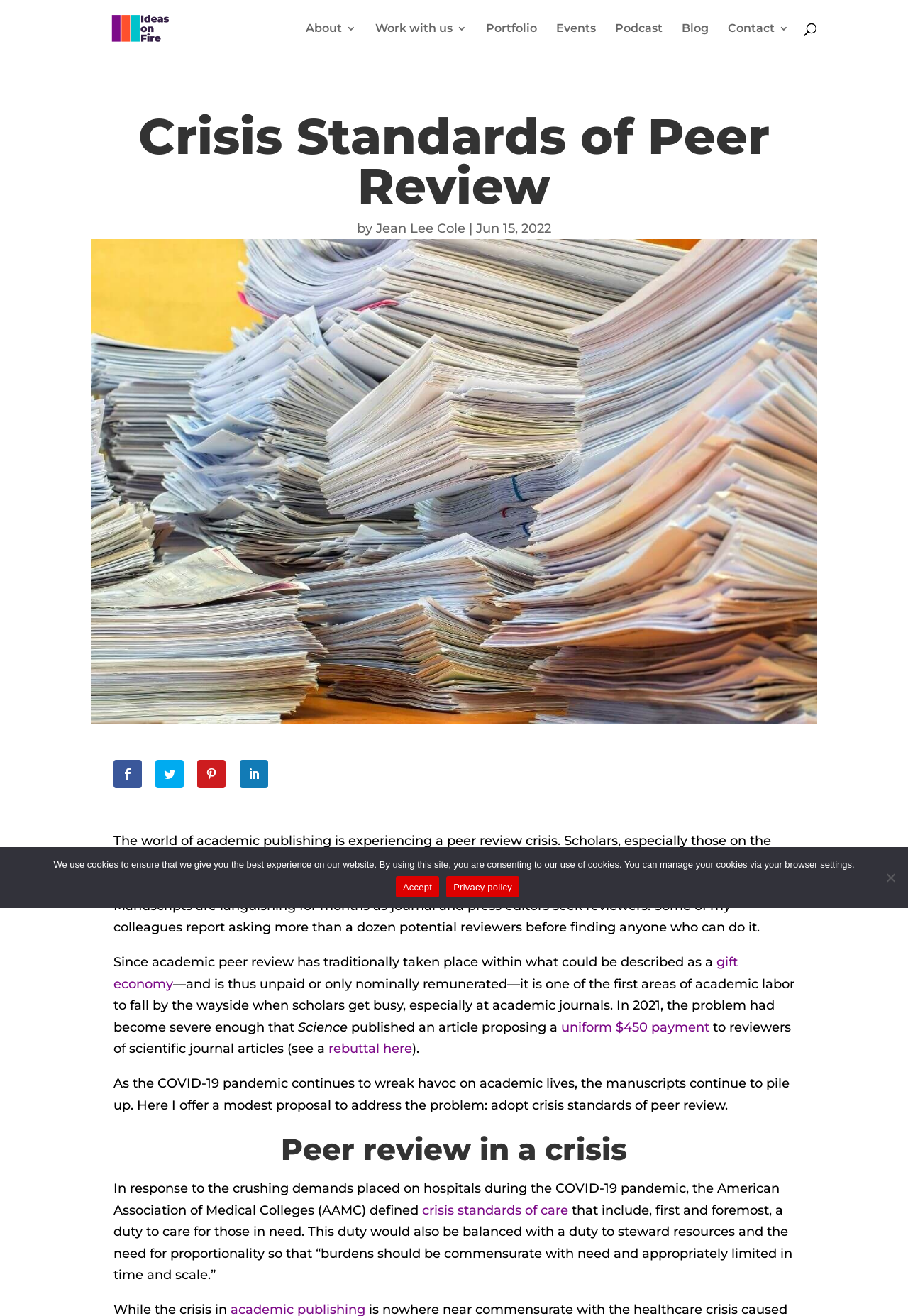Locate the coordinates of the bounding box for the clickable region that fulfills this instruction: "Search for something".

[0.1, 0.0, 0.9, 0.001]